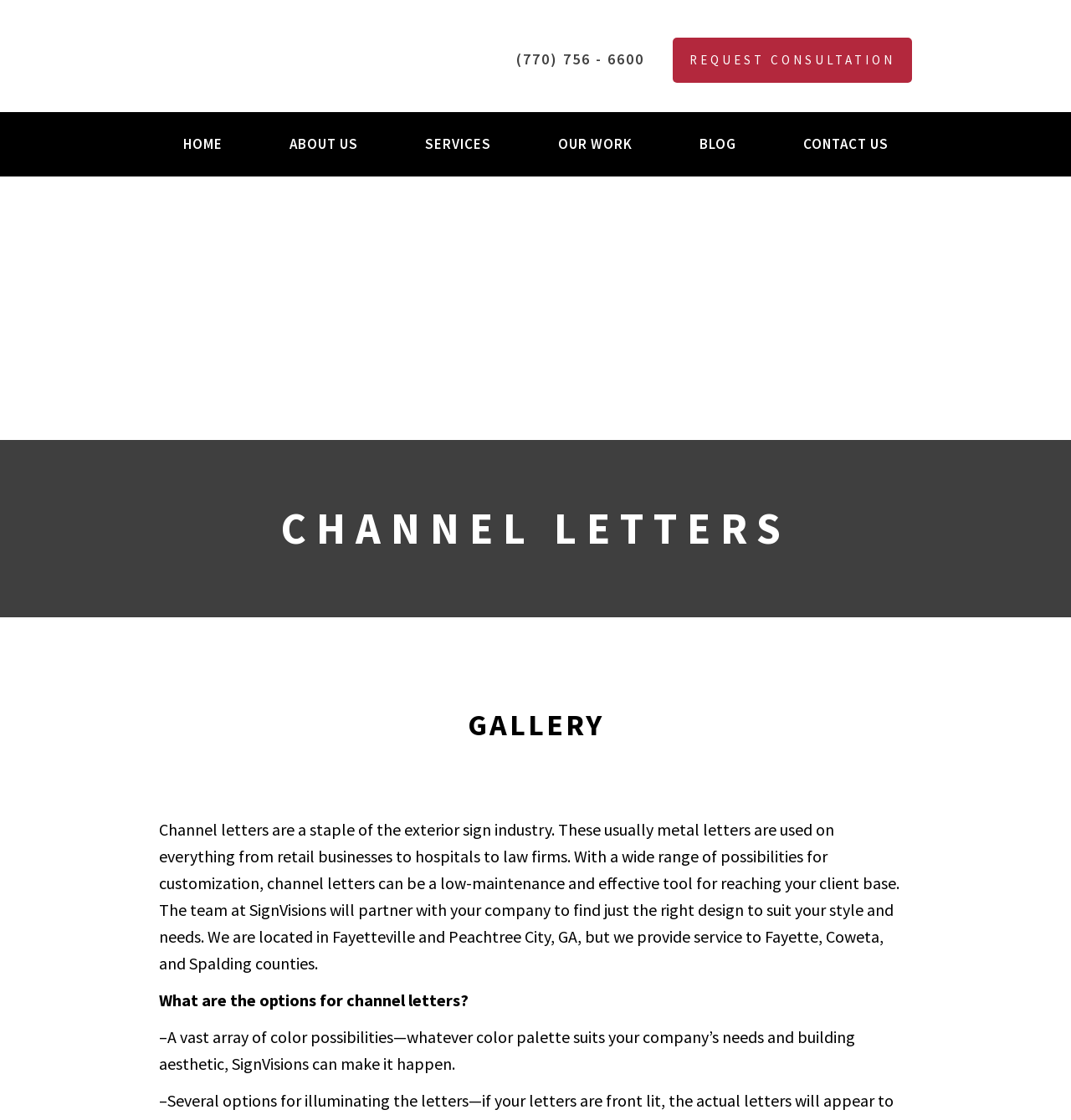Based on the element description "Blog", predict the bounding box coordinates of the UI element.

[0.653, 0.1, 0.687, 0.158]